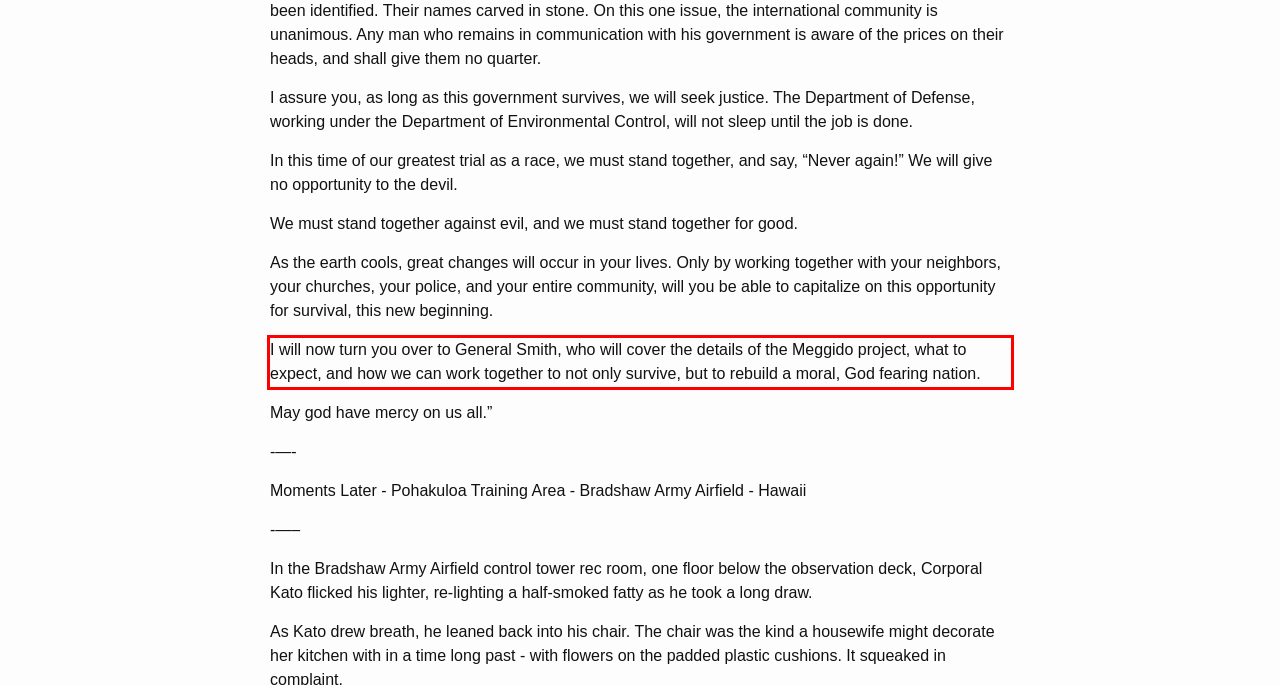Within the provided webpage screenshot, find the red rectangle bounding box and perform OCR to obtain the text content.

I will now turn you over to General Smith, who will cover the details of the Meggido project, what to expect, and how we can work together to not only survive, but to rebuild a moral, God fearing nation.